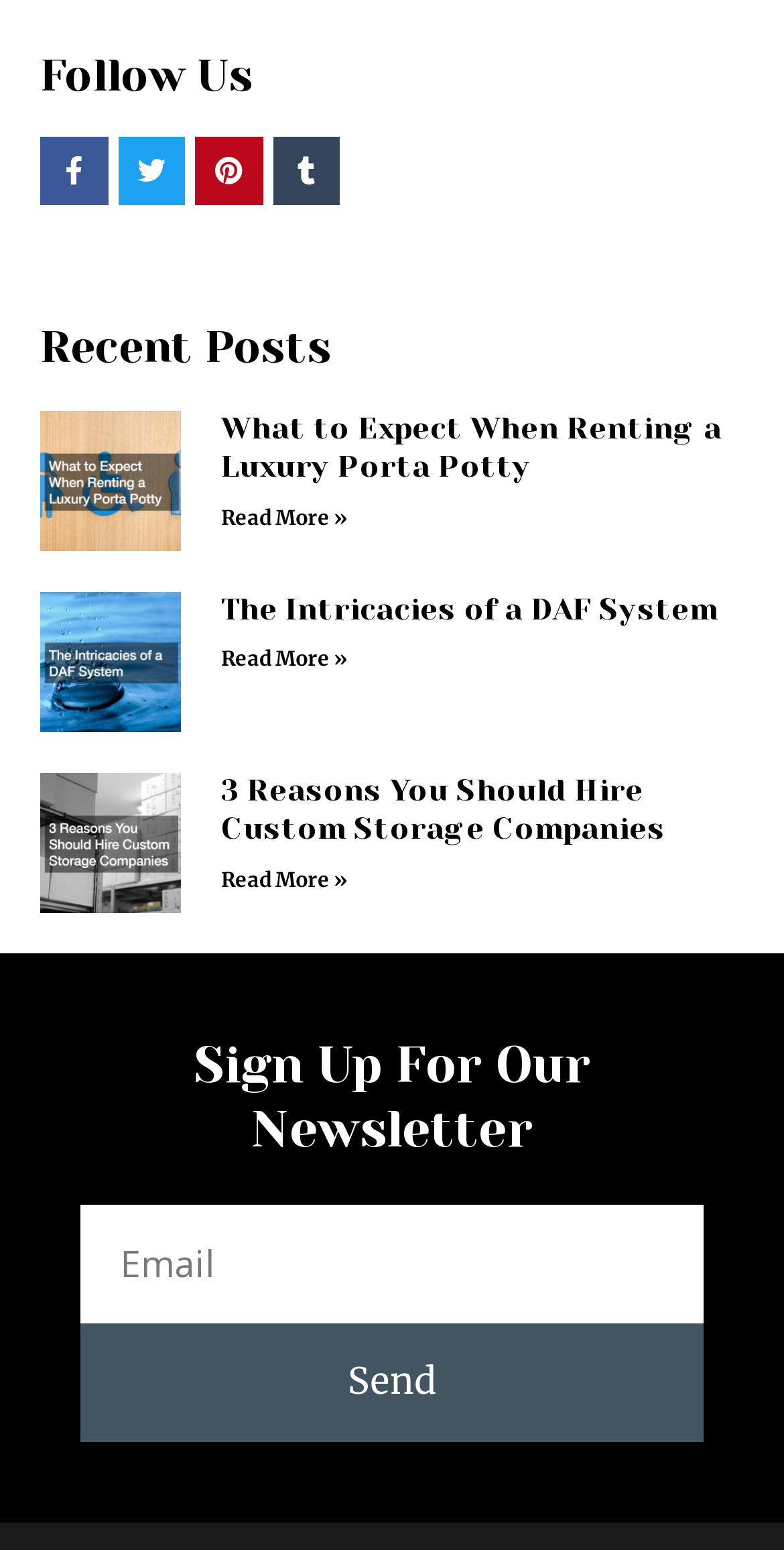From the webpage screenshot, predict the bounding box of the UI element that matches this description: "alt="Truss España"".

None